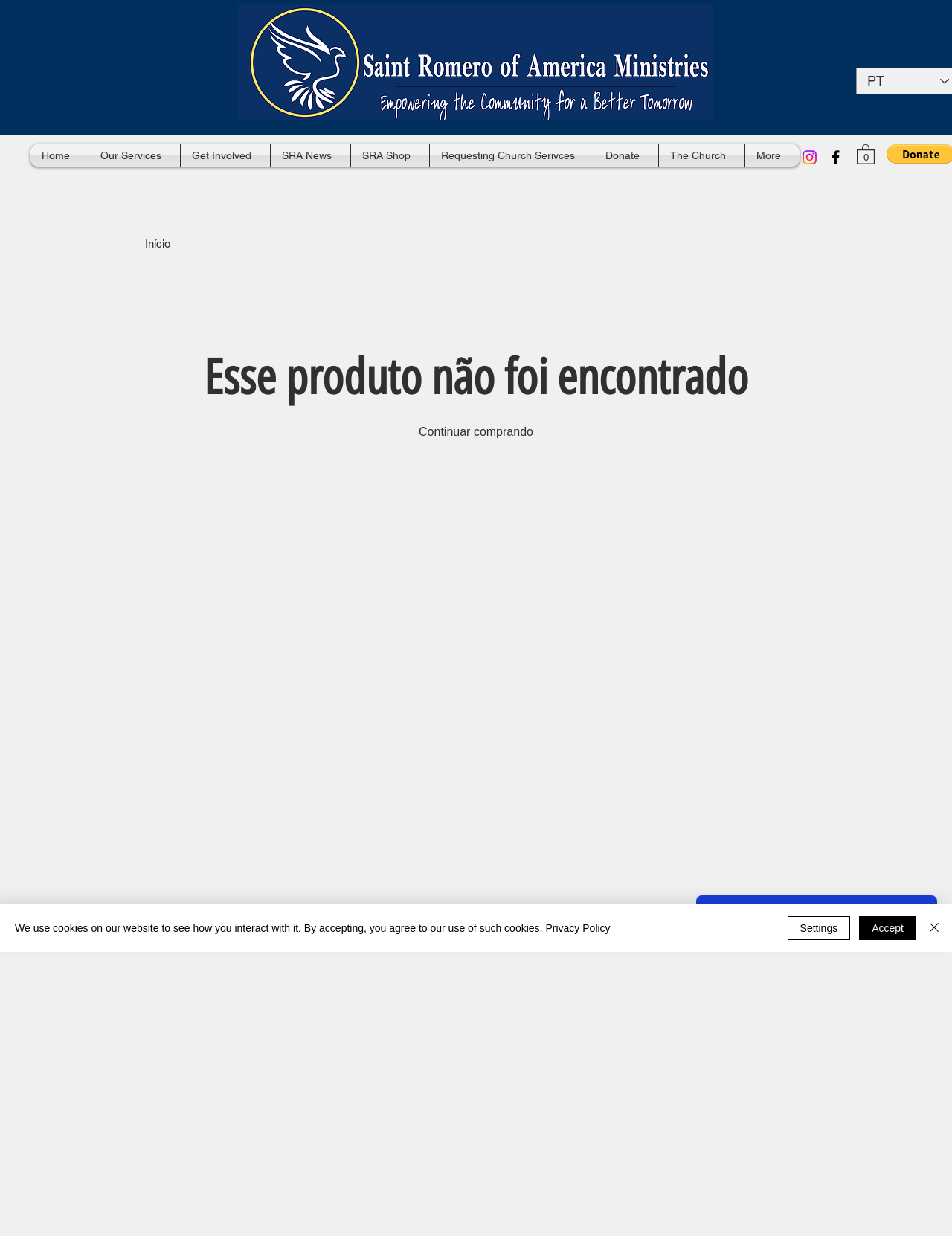Create a detailed summary of all the visual and textual information on the webpage.

This webpage is a product page for SRA Ministries. At the top left, there is a logo image with a link to the homepage. Next to the logo, there is a small text "PT". 

Below the logo, there is a navigation menu with links to various sections of the website, including "Home", "Our Services", "Get Involved", "SRA News", "SRA Shop", "Requesting Church Services", "Donate", and "The Church". 

To the right of the navigation menu, there are social media links to Instagram and Facebook, each represented by an image. 

Further to the right, there is a button indicating an empty shopping cart. 

Below the navigation menu, there is a prominent message stating that the product was not found, with a link to continue shopping. 

At the bottom right of the page, there is a Wix Chat iframe. 

A cookie policy alert is displayed at the bottom of the page, with a link to the Privacy Policy and buttons to accept, settings, or close the alert.